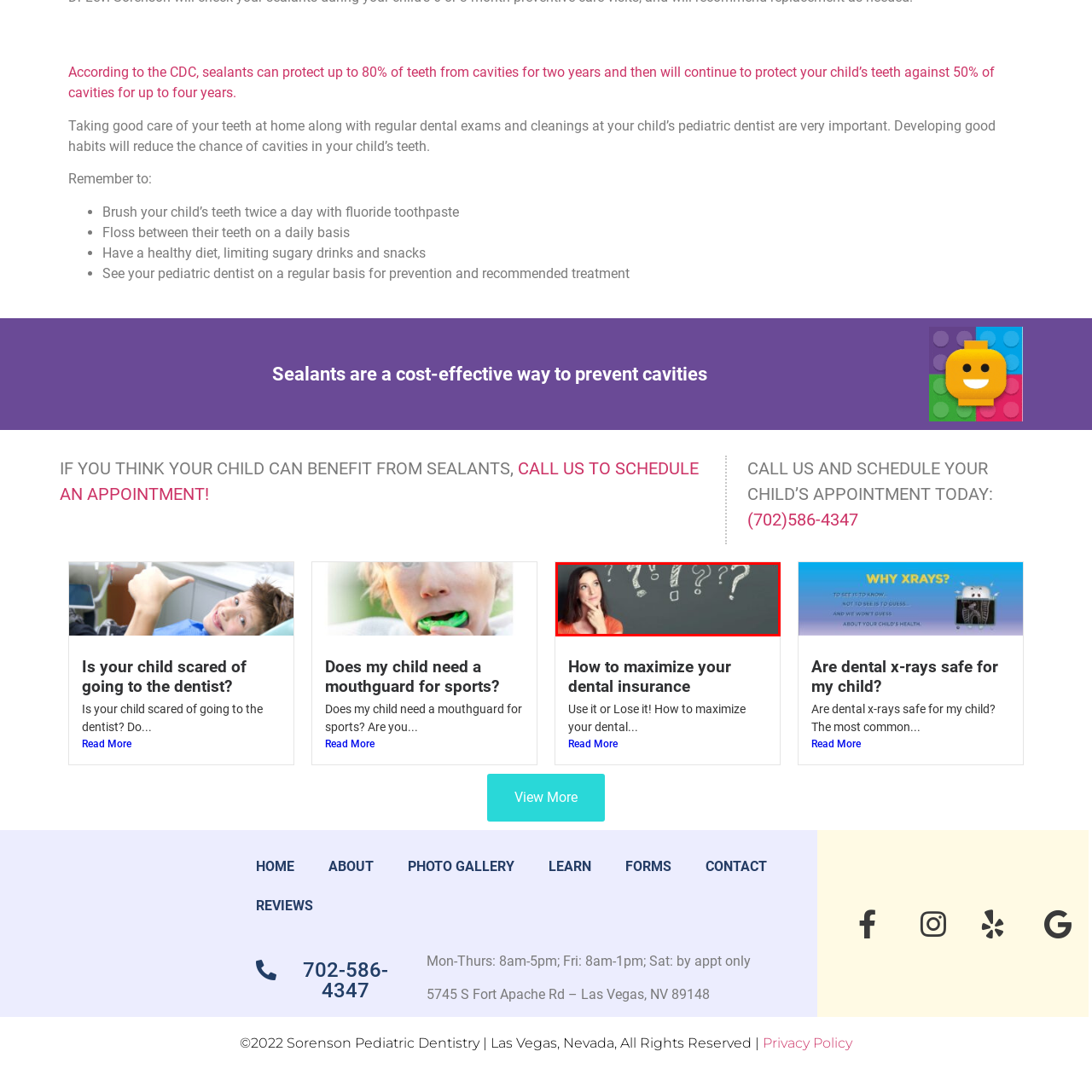Give a detailed description of the image area outlined by the red box.

The image depicts a woman thoughtfully considering her options, as she gazes upwards with a questioning expression. Surrounding her are chalkboard-style illustrations of various question marks and symbols, symbolizing curiosity and inquiry. This visual representation is likely intended to evoke feelings of contemplation and exploration, reflecting the theme of seeking information or understanding. The context may relate to the subject of maximizing dental insurance, suggesting that the viewer might have questions about the topic and is encouraged to seek out answers.